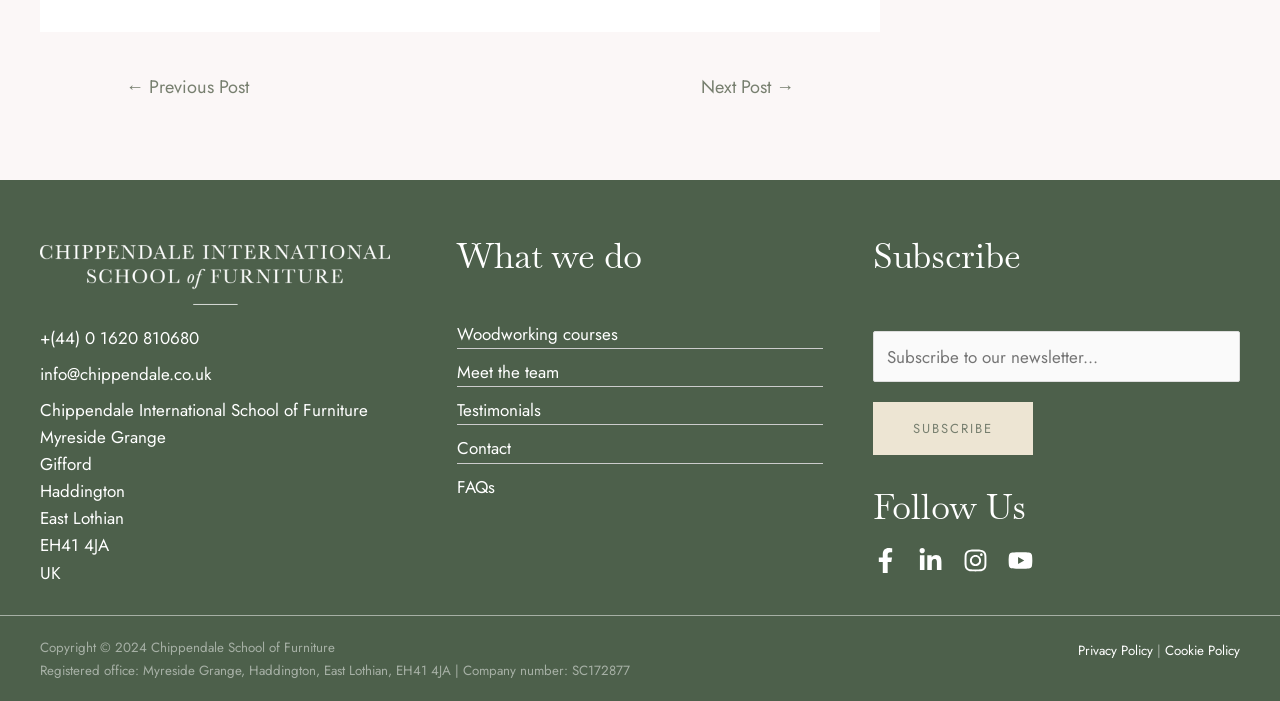What are the social media platforms the school is on?
Please answer the question as detailed as possible.

I found the social media platforms the school is on by looking at the footer section of the webpage, where there are links to Facebook, Linkedin, Instagram, and YouTube, each represented by an image.